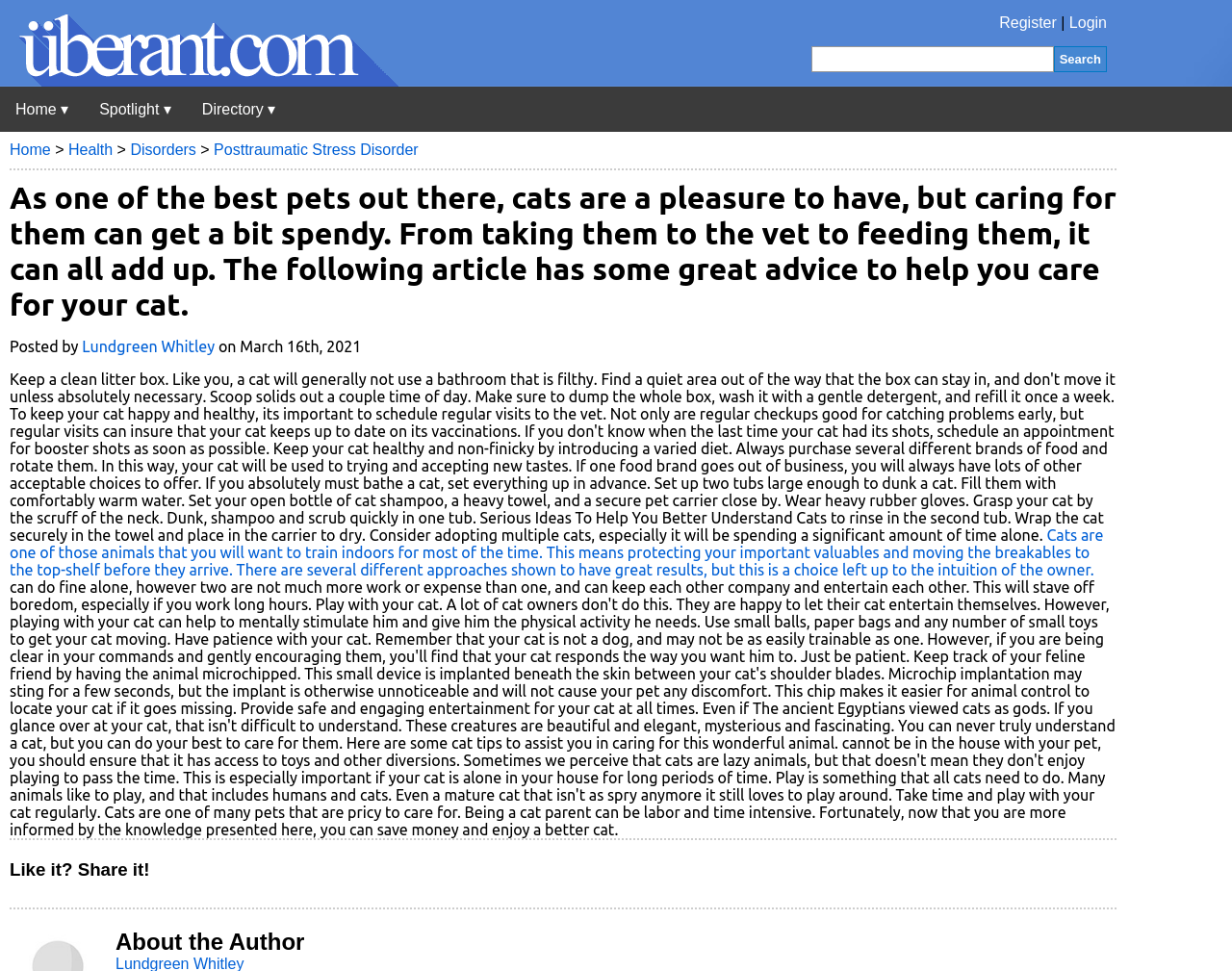Please identify the bounding box coordinates of the element on the webpage that should be clicked to follow this instruction: "Call the phone number". The bounding box coordinates should be given as four float numbers between 0 and 1, formatted as [left, top, right, bottom].

None